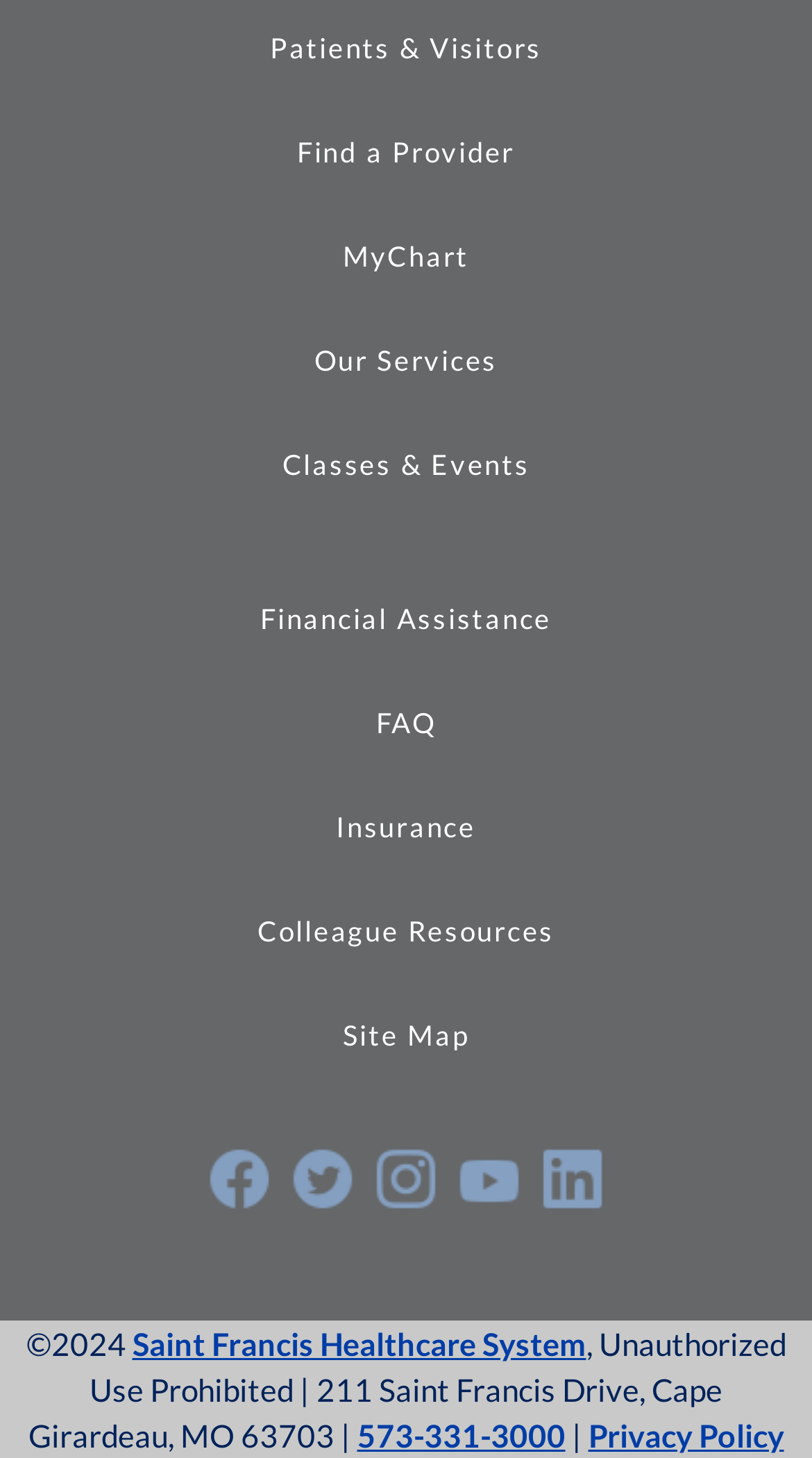Locate the bounding box coordinates of the element that should be clicked to fulfill the instruction: "Access MyChart".

[0.422, 0.164, 0.578, 0.186]